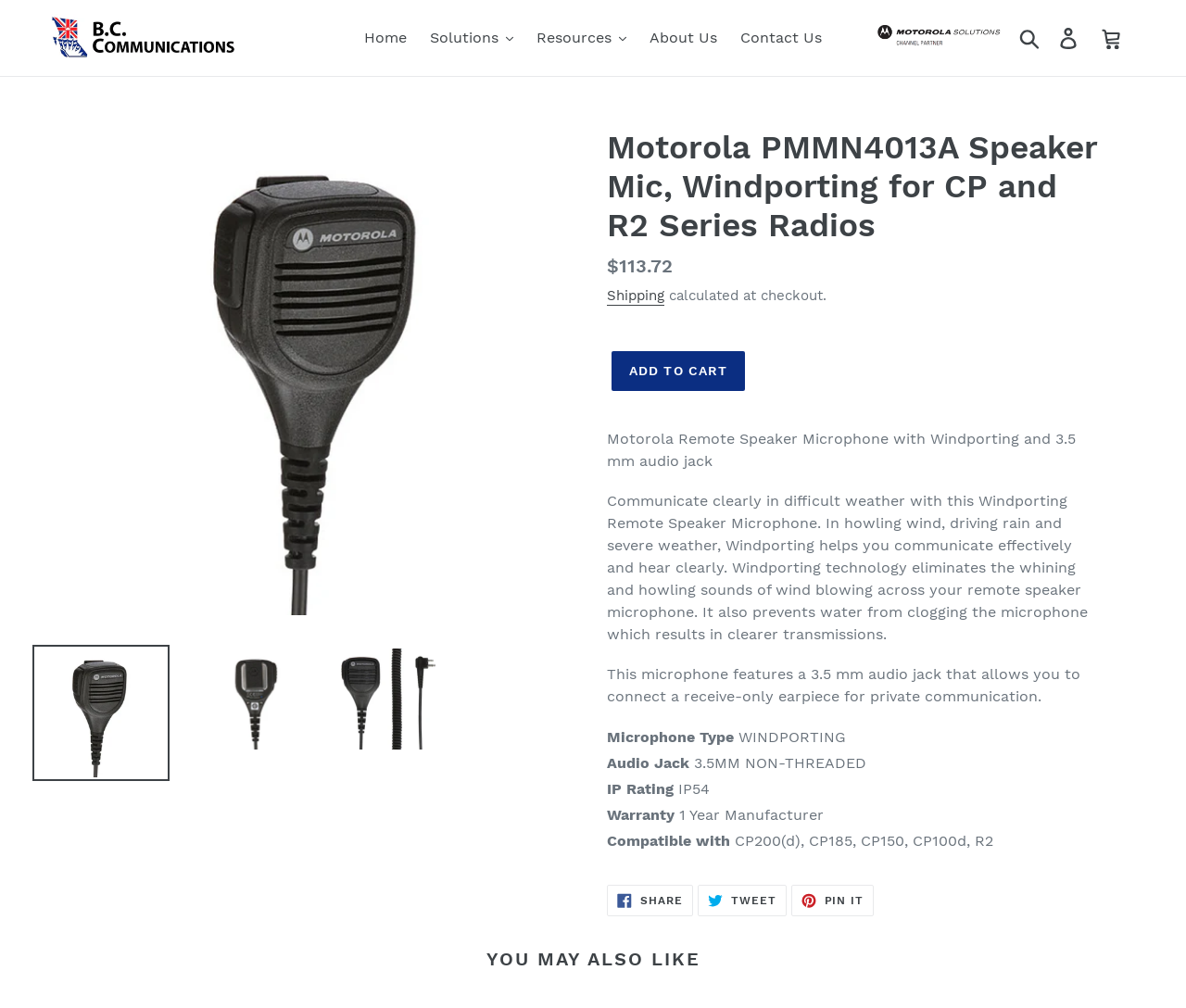Generate the main heading text from the webpage.

Motorola PMMN4013A Speaker Mic, Windporting for CP and R2 Series Radios